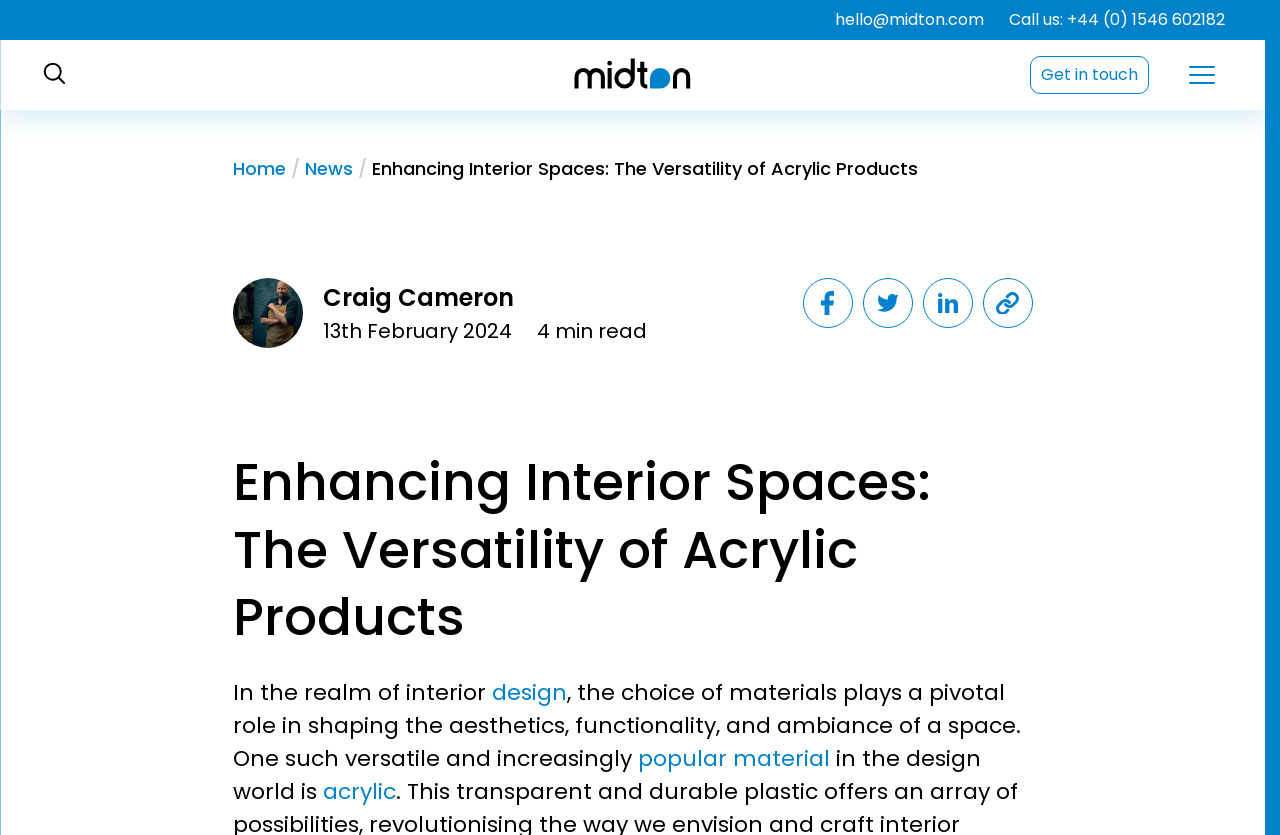Examine the image and give a thorough answer to the following question:
What social media platforms can you share the article on?

I found the social media platforms by looking at the sharing options at the bottom of the article, which include links to share on Facebook, Twitter, and LinkedIn.